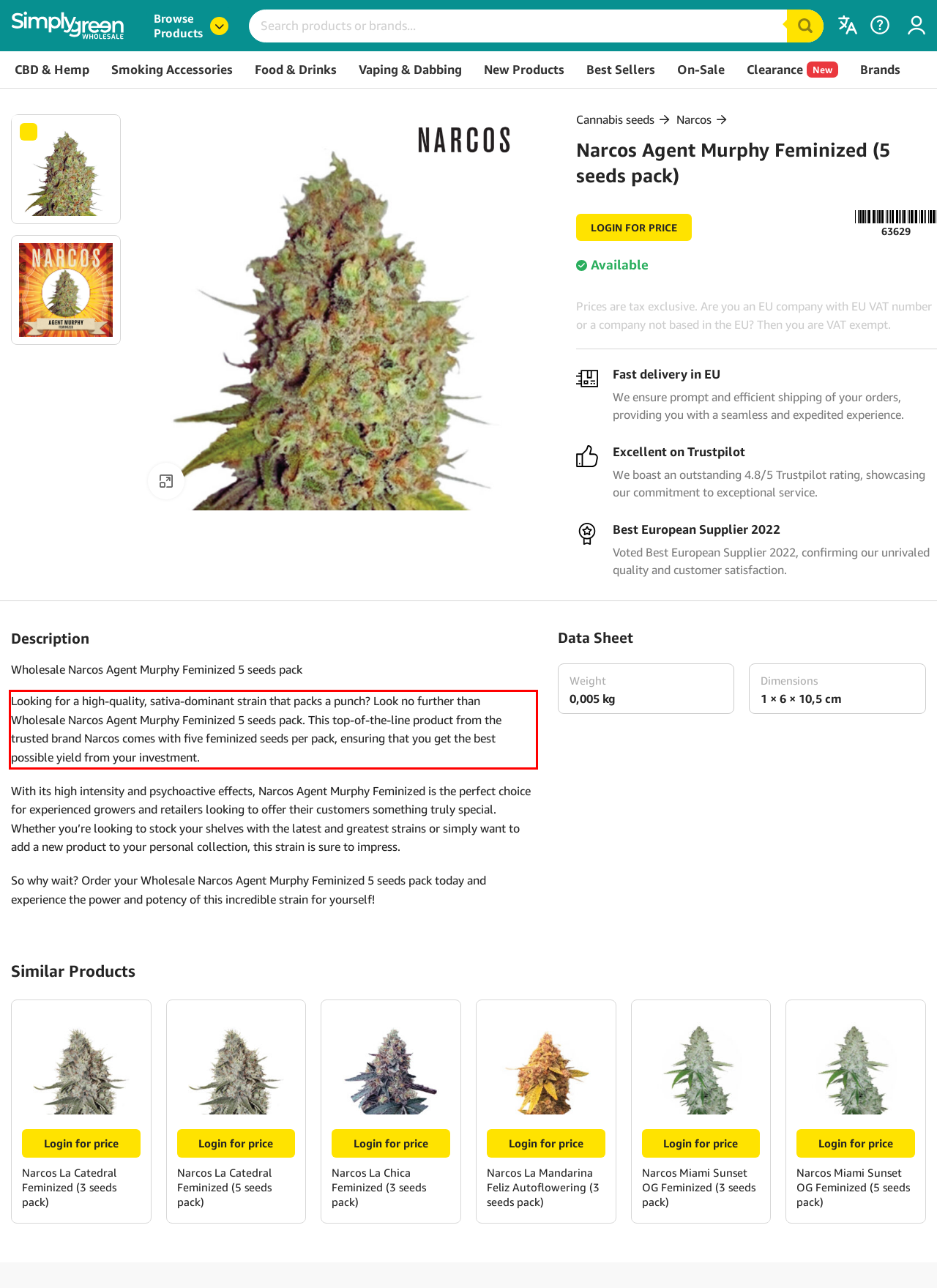Please identify the text within the red rectangular bounding box in the provided webpage screenshot.

Looking for a high-quality, sativa-dominant strain that packs a punch? Look no further than Wholesale Narcos Agent Murphy Feminized 5 seeds pack. This top-of-the-line product from the trusted brand Narcos comes with five feminized seeds per pack, ensuring that you get the best possible yield from your investment.